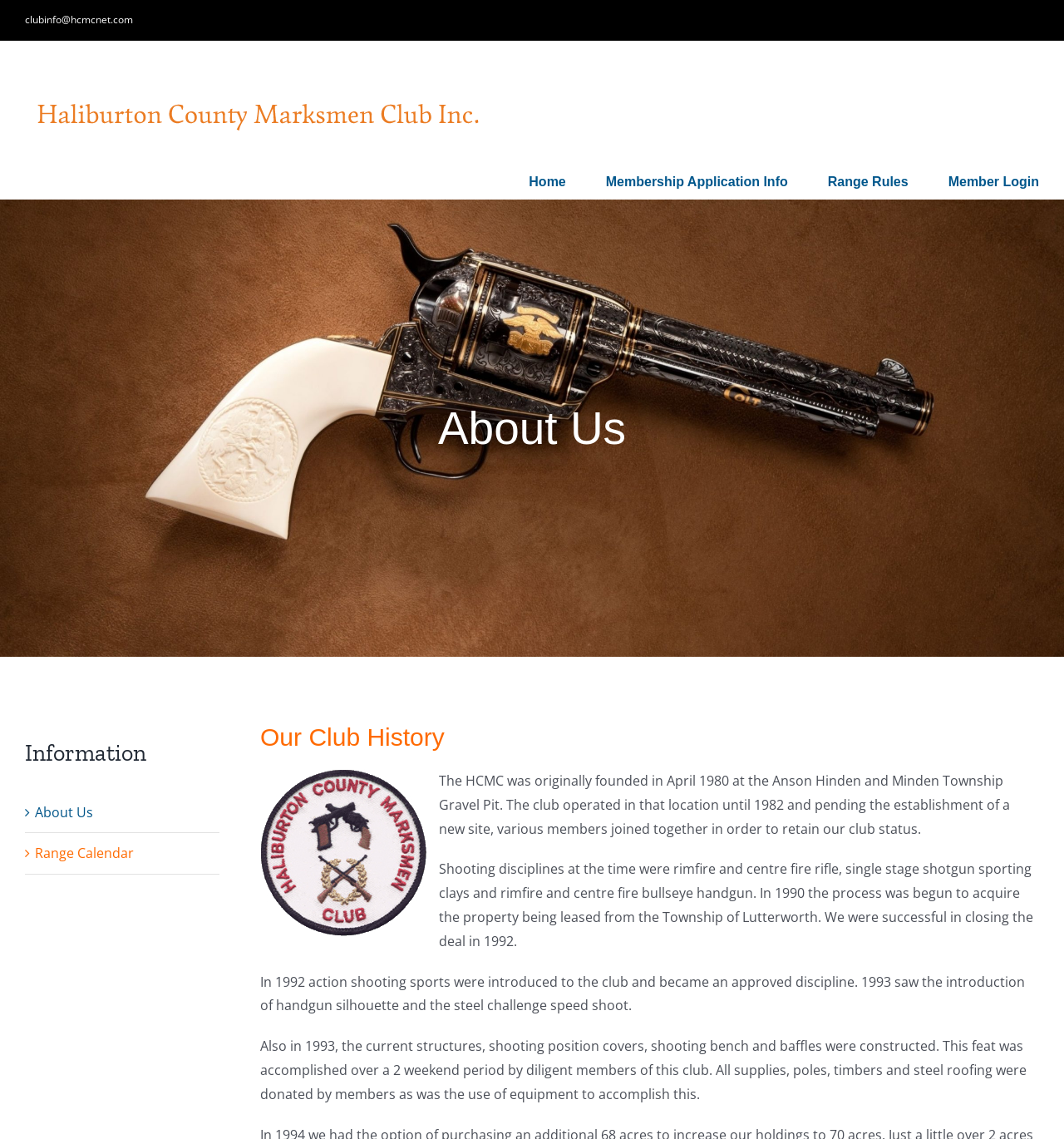Bounding box coordinates should be provided in the format (top-left x, top-left y, bottom-right x, bottom-right y) with all values between 0 and 1. Identify the bounding box for this UI element: alt="Haliburton County Marksman Club Logo"

[0.023, 0.08, 0.492, 0.123]